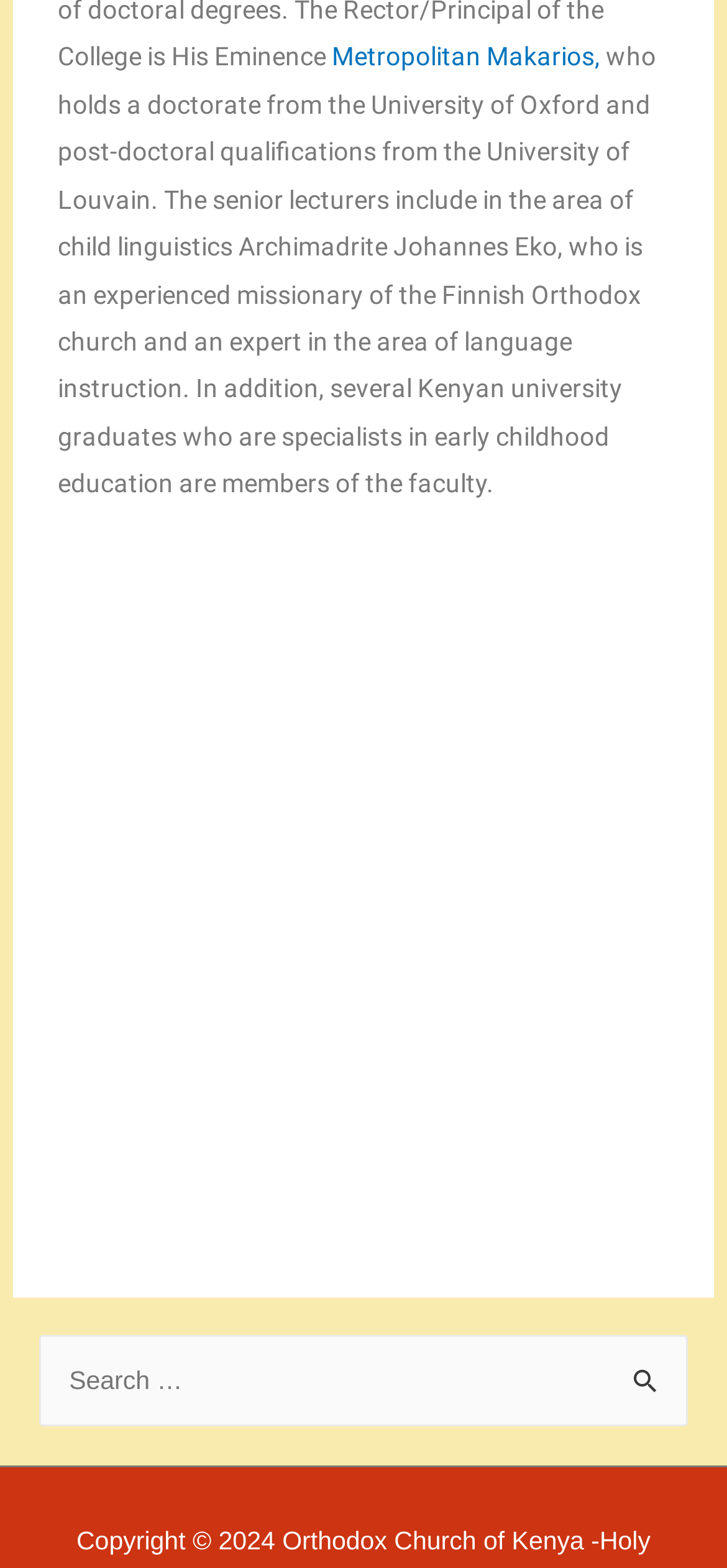Provide a short answer using a single word or phrase for the following question: 
What year is the copyright for?

2024